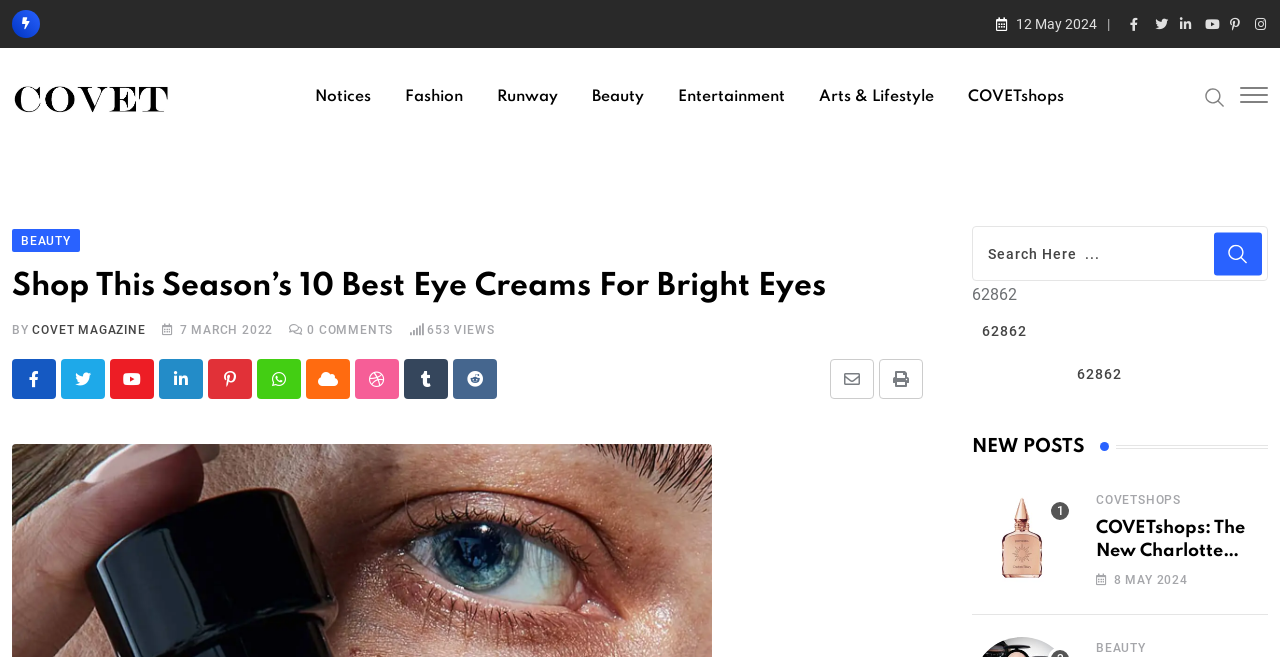Please respond in a single word or phrase: 
What is the price of the Charlotte Tilbury fragrance?

£130.00